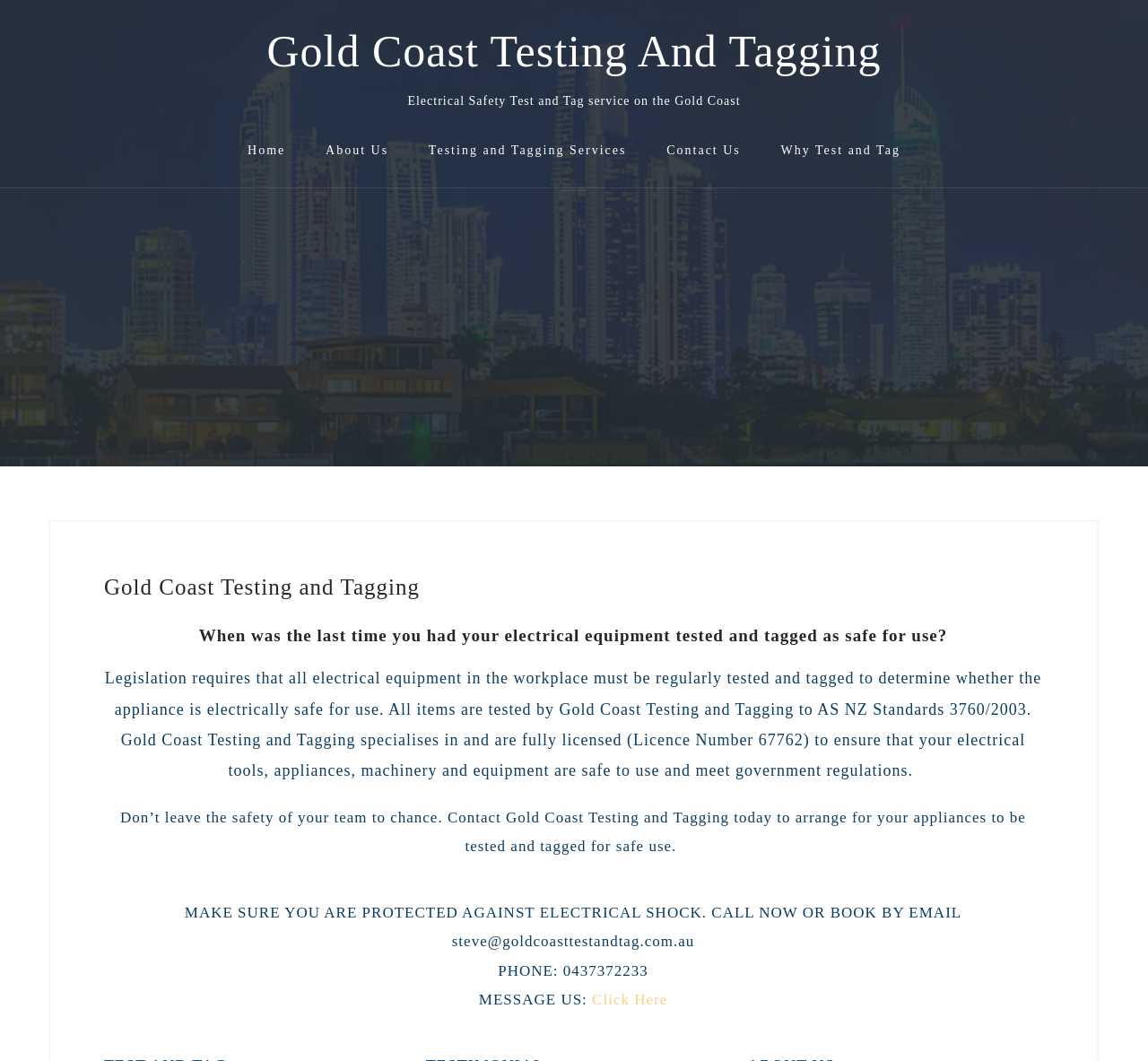Look at the image and answer the question in detail:
How can you arrange for your appliances to be tested and tagged?

The webpage suggests contacting Gold Coast Testing and Tagging to arrange for your appliances to be tested and tagged, with options to call or email them, or to click on a link to send a message.